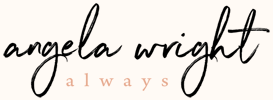Provide your answer to the question using just one word or phrase: What is Angela Wright's profession?

author and columnist